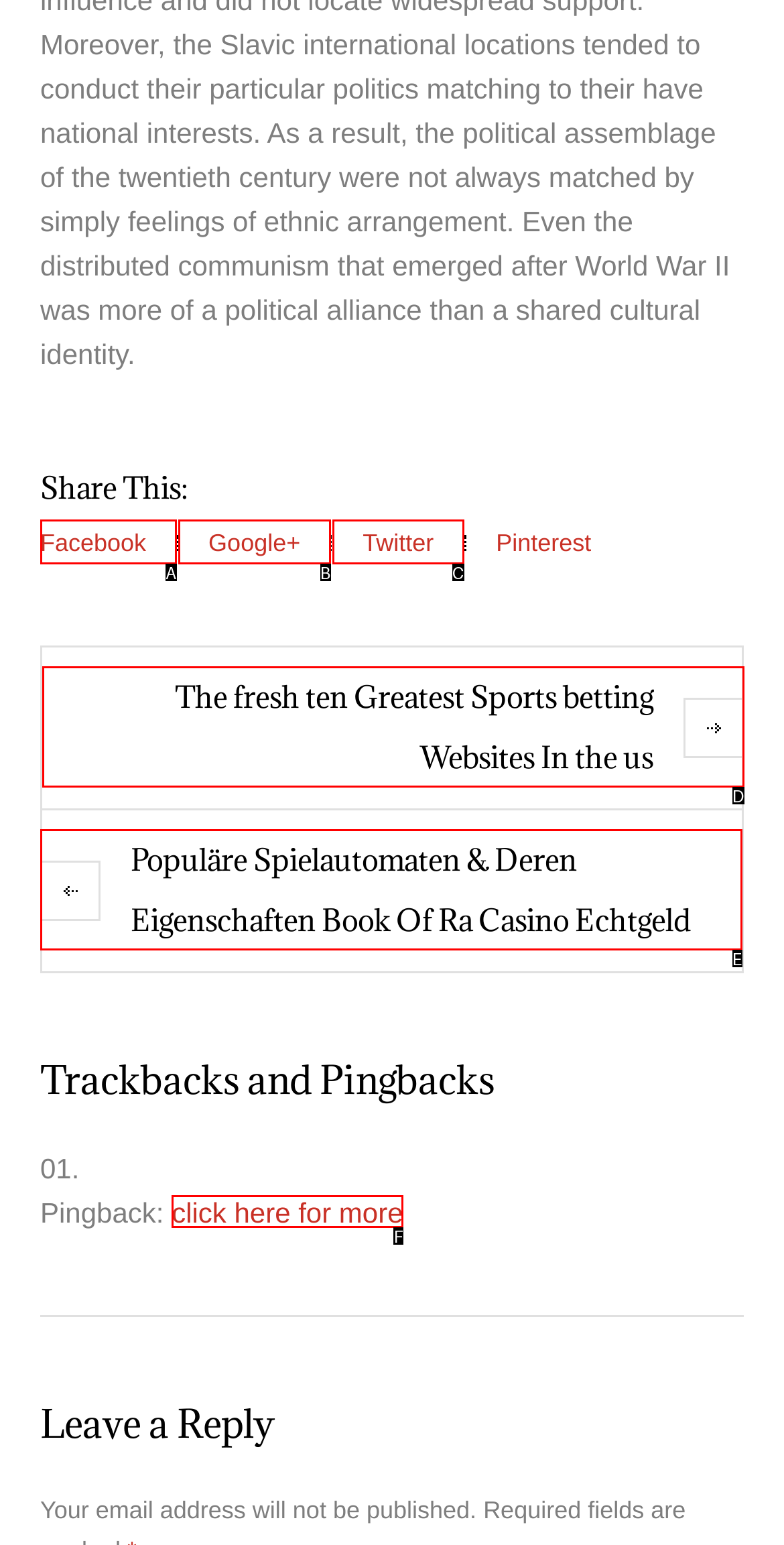Choose the letter that best represents the description: click here for more. Answer with the letter of the selected choice directly.

F